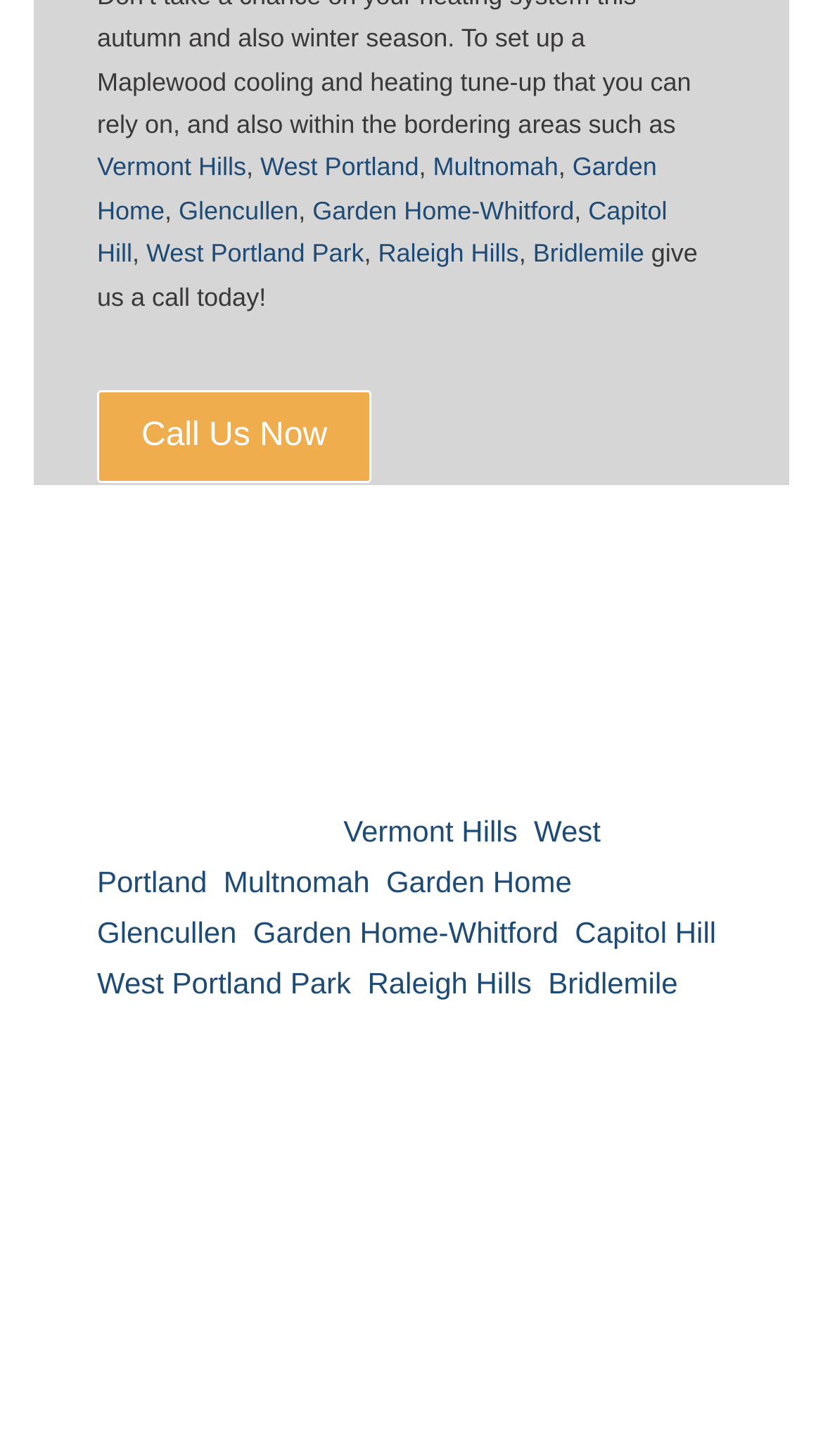Based on the image, please elaborate on the answer to the following question:
What is the company's goal?

The webpage states that Portland HVAC Pros strives to do the job right the first time, quickly and efficiently, which implies that the company's goal is to provide high-quality and efficient HVAC services to their customers.